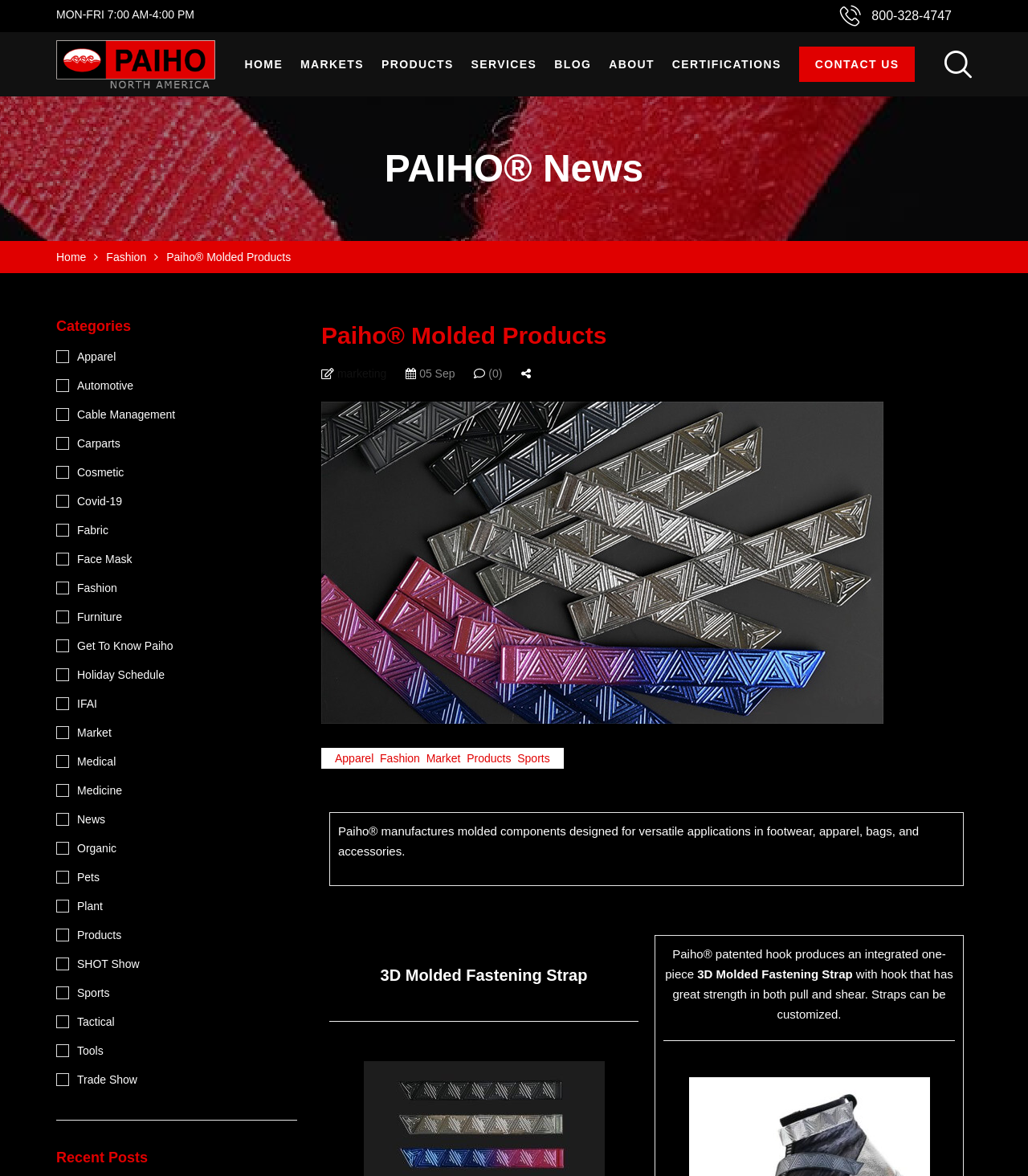Locate the UI element that matches the description Fashion in the webpage screenshot. Return the bounding box coordinates in the format (top-left x, top-left y, bottom-right x, bottom-right y), with values ranging from 0 to 1.

[0.37, 0.638, 0.408, 0.652]